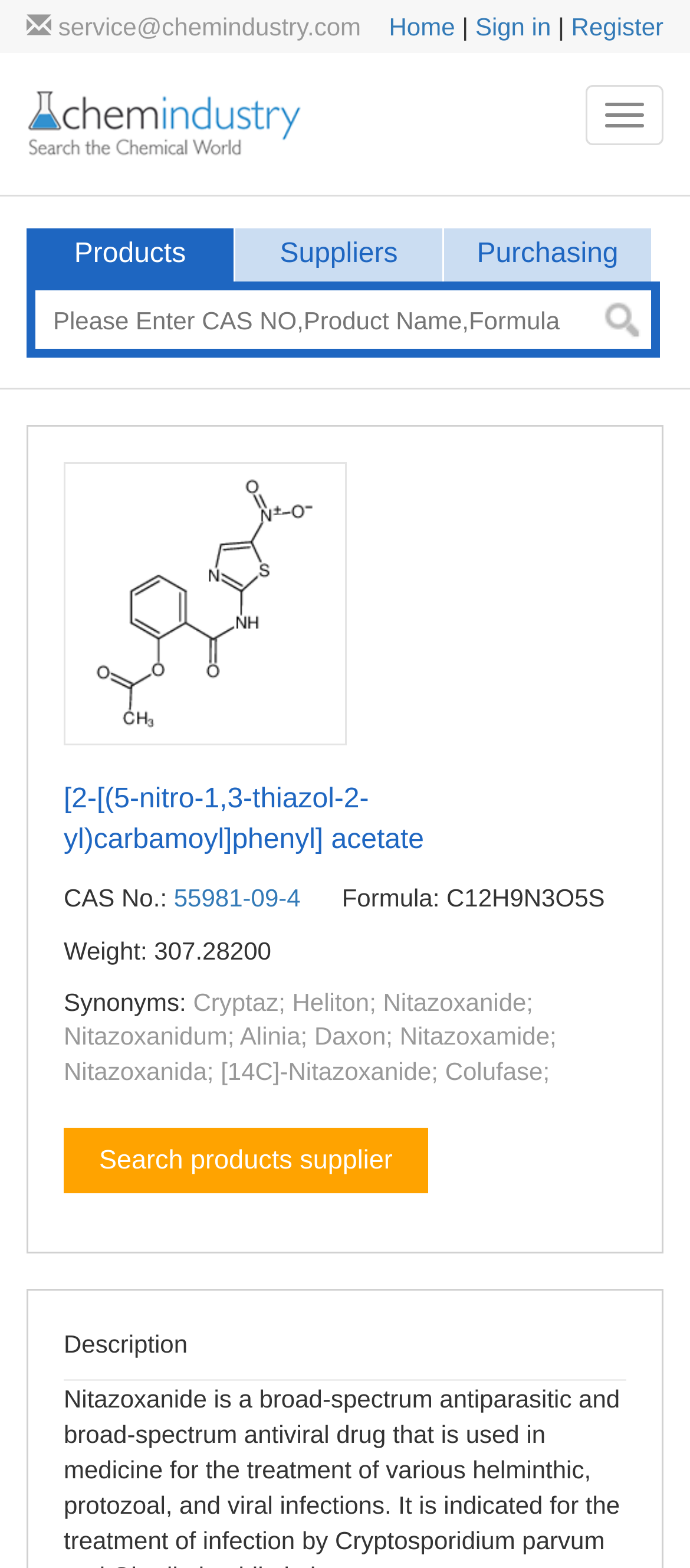Locate the bounding box coordinates of the clickable area needed to fulfill the instruction: "Submit the search query".

[0.859, 0.185, 0.944, 0.222]